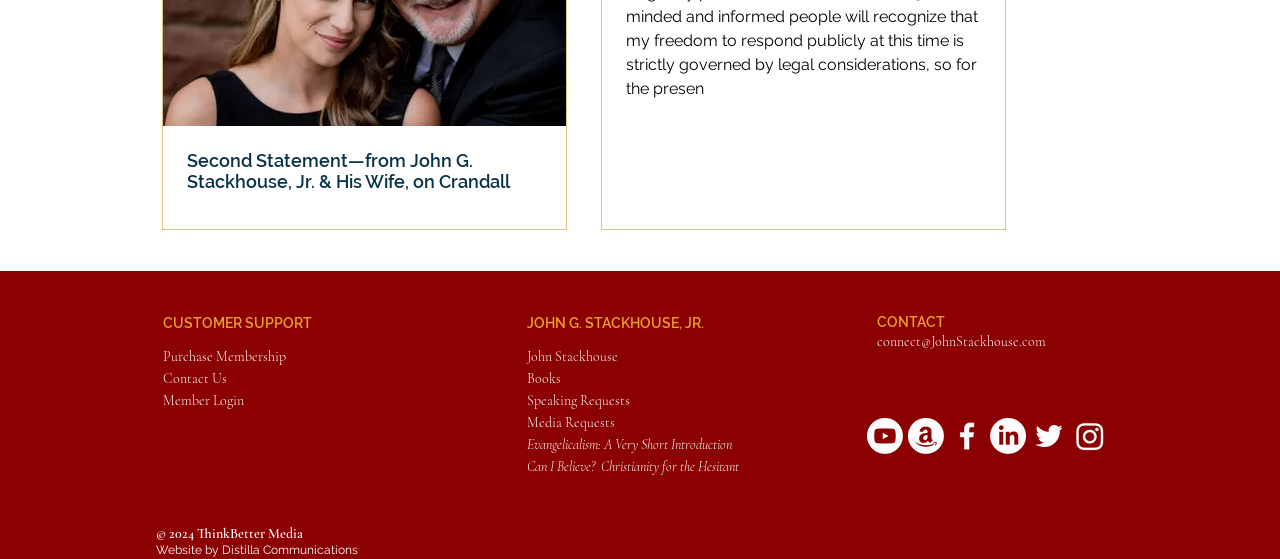Extract the bounding box coordinates of the UI element described: "Medi". Provide the coordinates in the format [left, top, right, bottom] with values ranging from 0 to 1.

[0.412, 0.741, 0.434, 0.772]